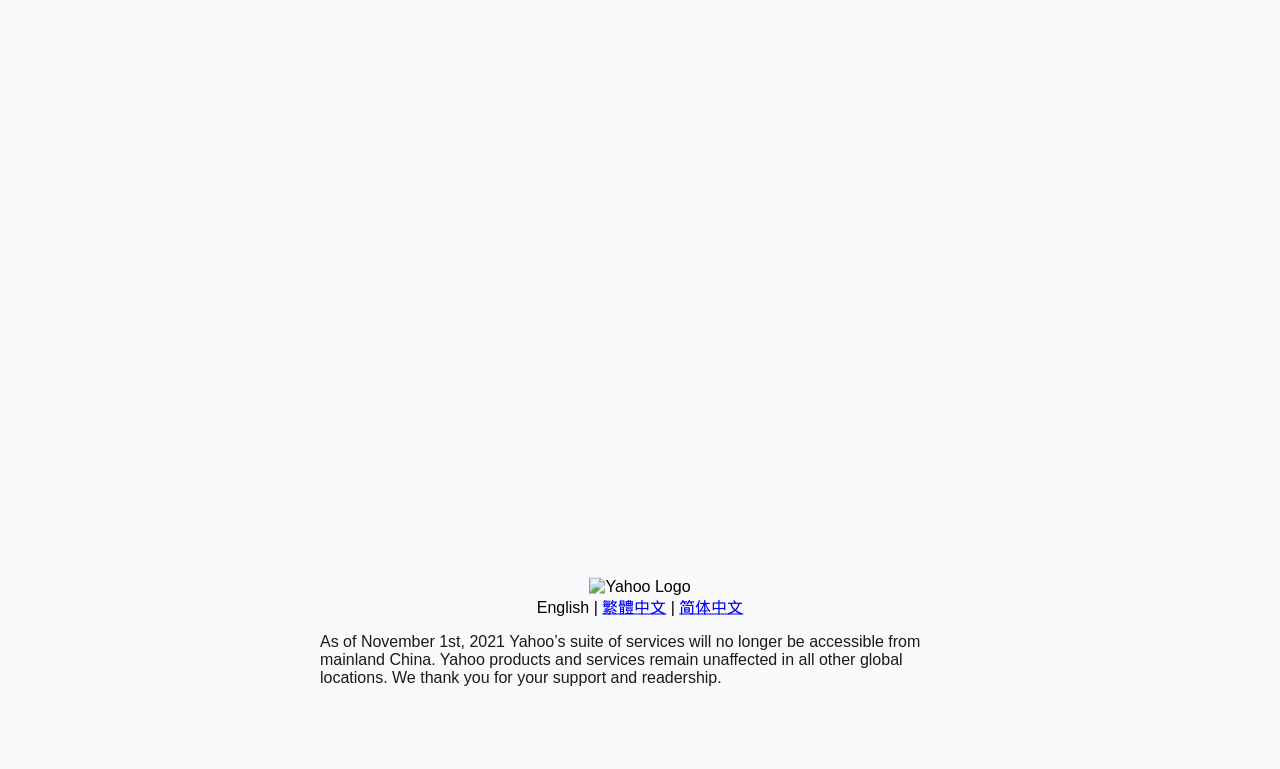From the element description Home, predict the bounding box coordinates of the UI element. The coordinates must be specified in the format (top-left x, top-left y, bottom-right x, bottom-right y) and should be within the 0 to 1 range.

None